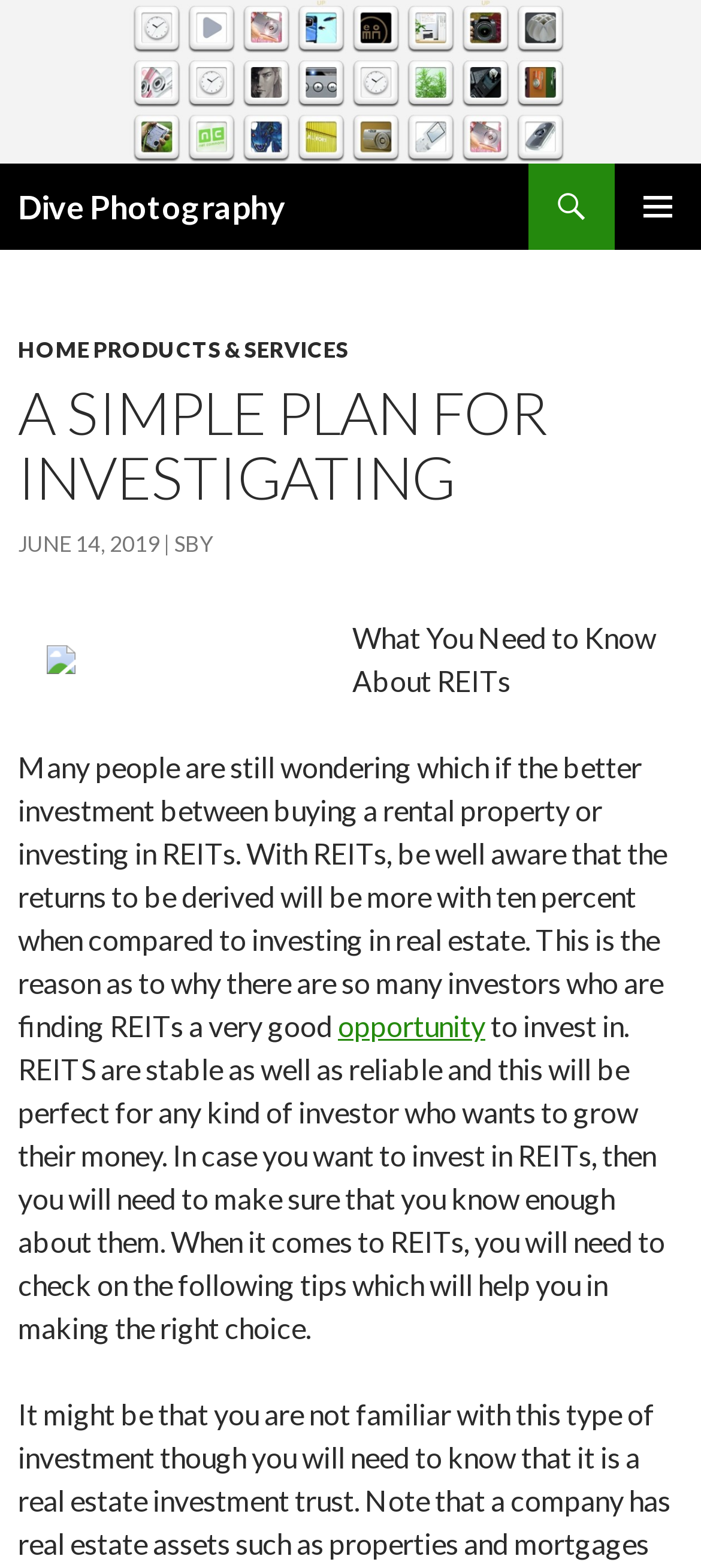Utilize the details in the image to thoroughly answer the following question: What type of investor is REITs suitable for?

According to the article, REITs are suitable for any kind of investor who wants to grow their money. This is mentioned in the static text element 'REITS are stable as well as reliable and this will be perfect for any kind of investor who wants to grow their money.'